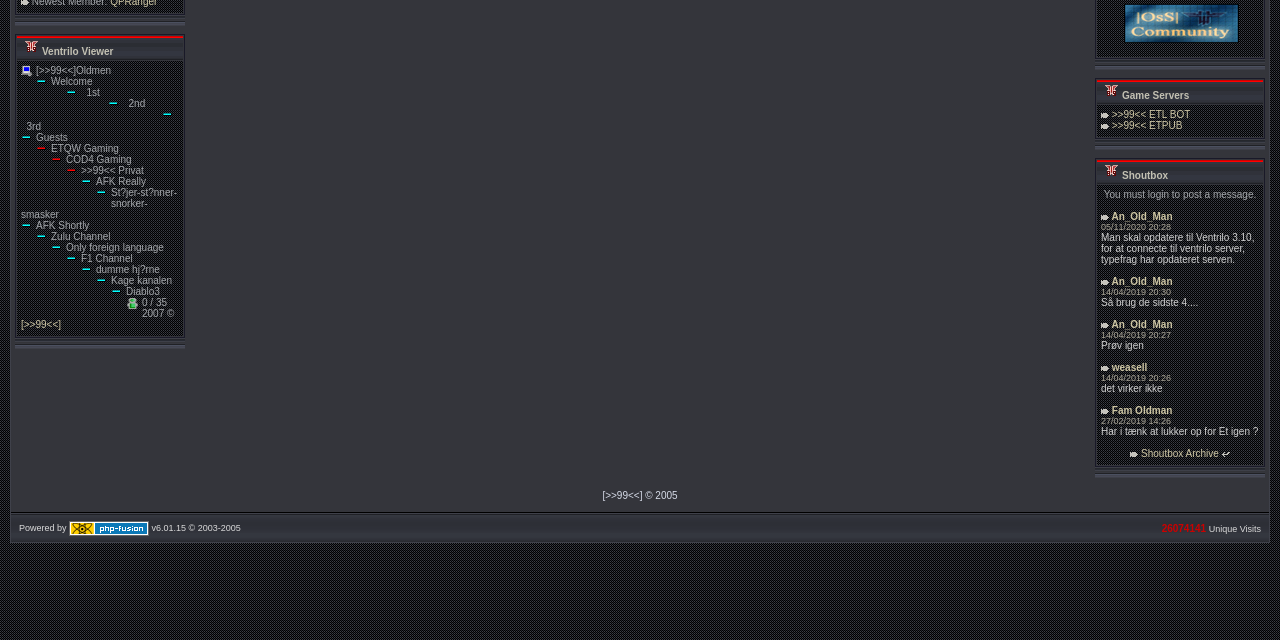Determine the bounding box coordinates for the UI element matching this description: "[>>99<<]".

[0.016, 0.498, 0.048, 0.515]